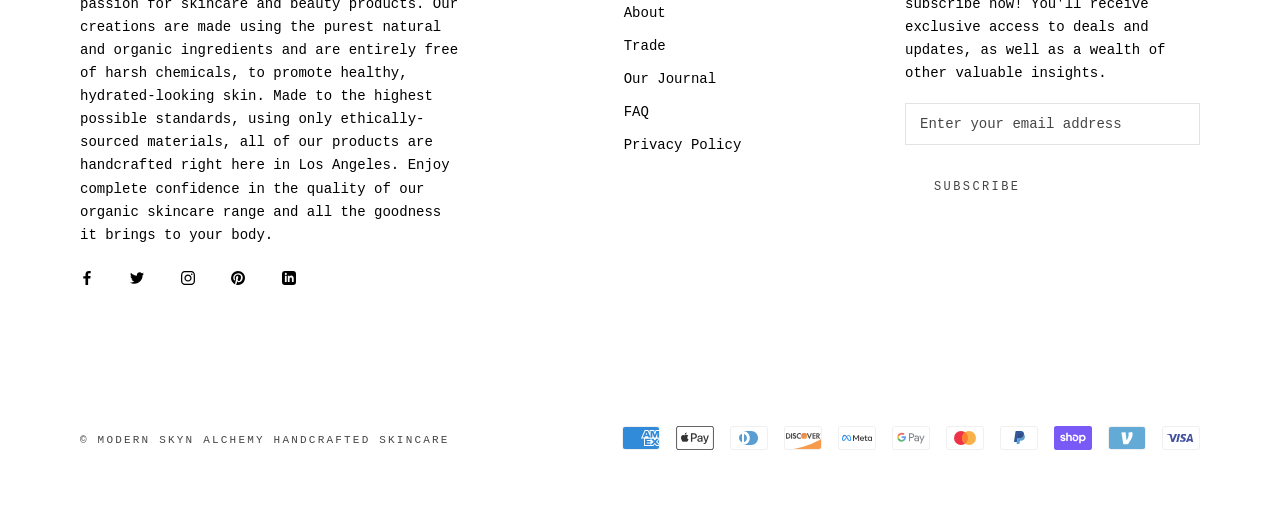What is the link at [0.487, 0.136, 0.579, 0.177]?
From the screenshot, provide a brief answer in one word or phrase.

Our Journal